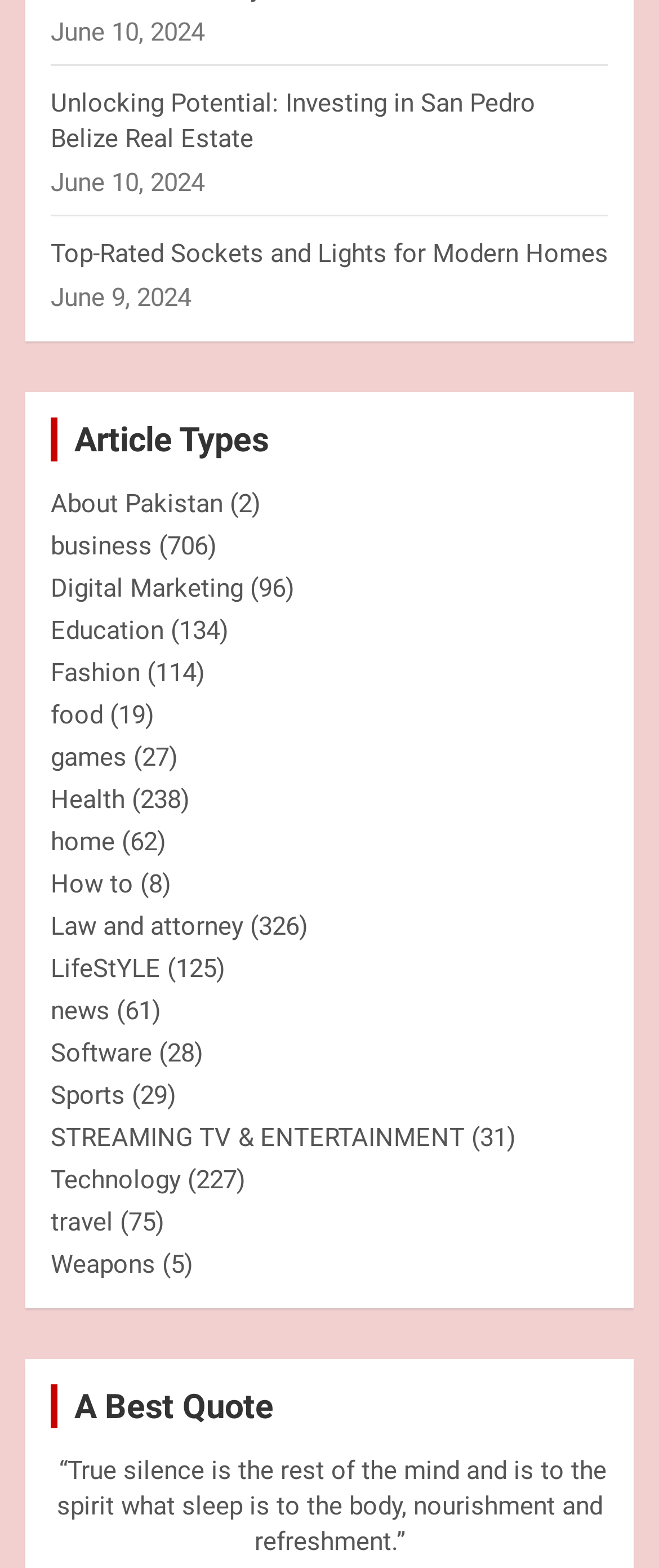Find the bounding box coordinates of the clickable area that will achieve the following instruction: "Visit the 'About Pakistan' page".

[0.077, 0.312, 0.338, 0.331]